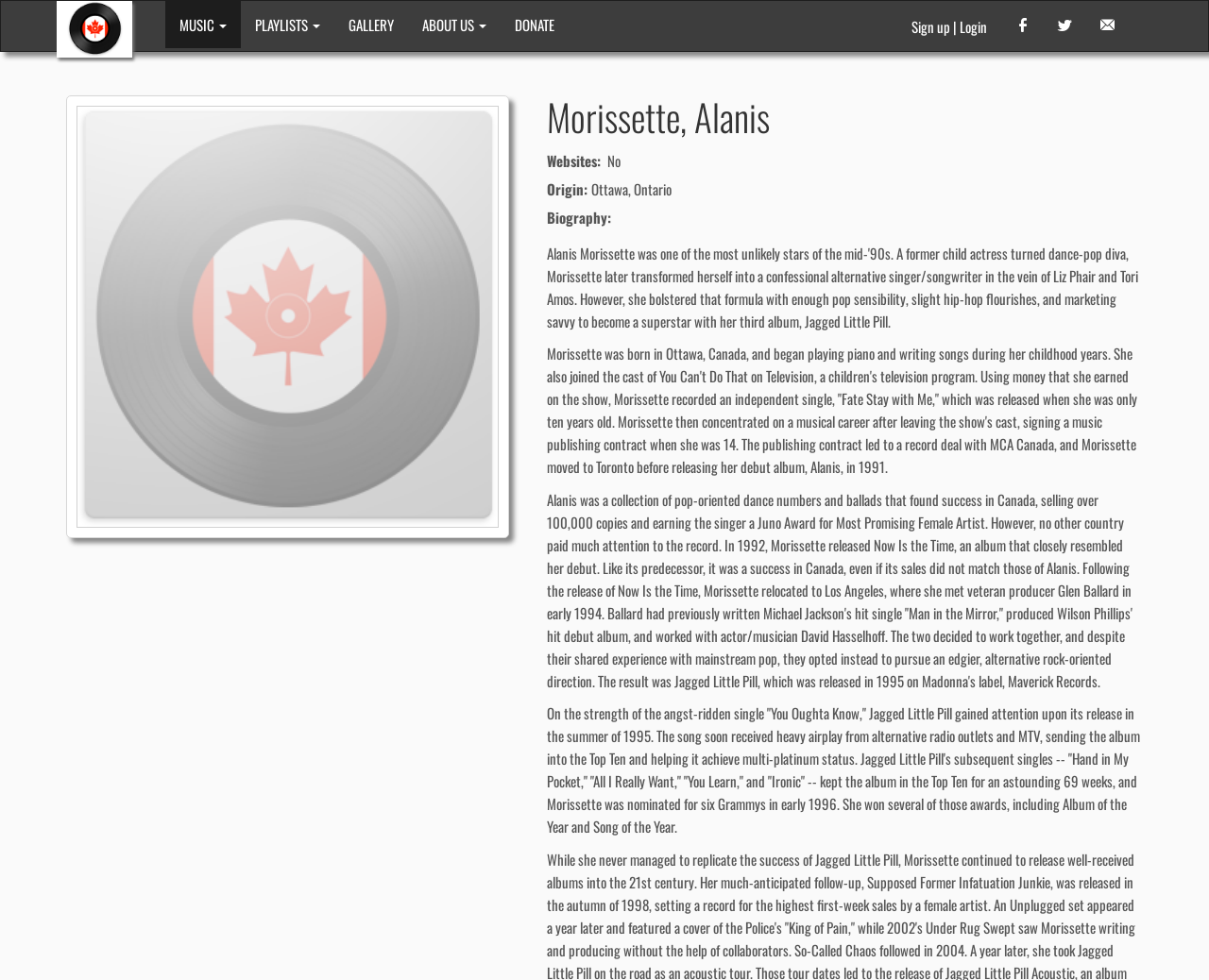Please determine the bounding box coordinates for the UI element described here. Use the format (top-left x, top-left y, bottom-right x, bottom-right y) with values bounded between 0 and 1: ABOUT US

[0.338, 0.001, 0.414, 0.049]